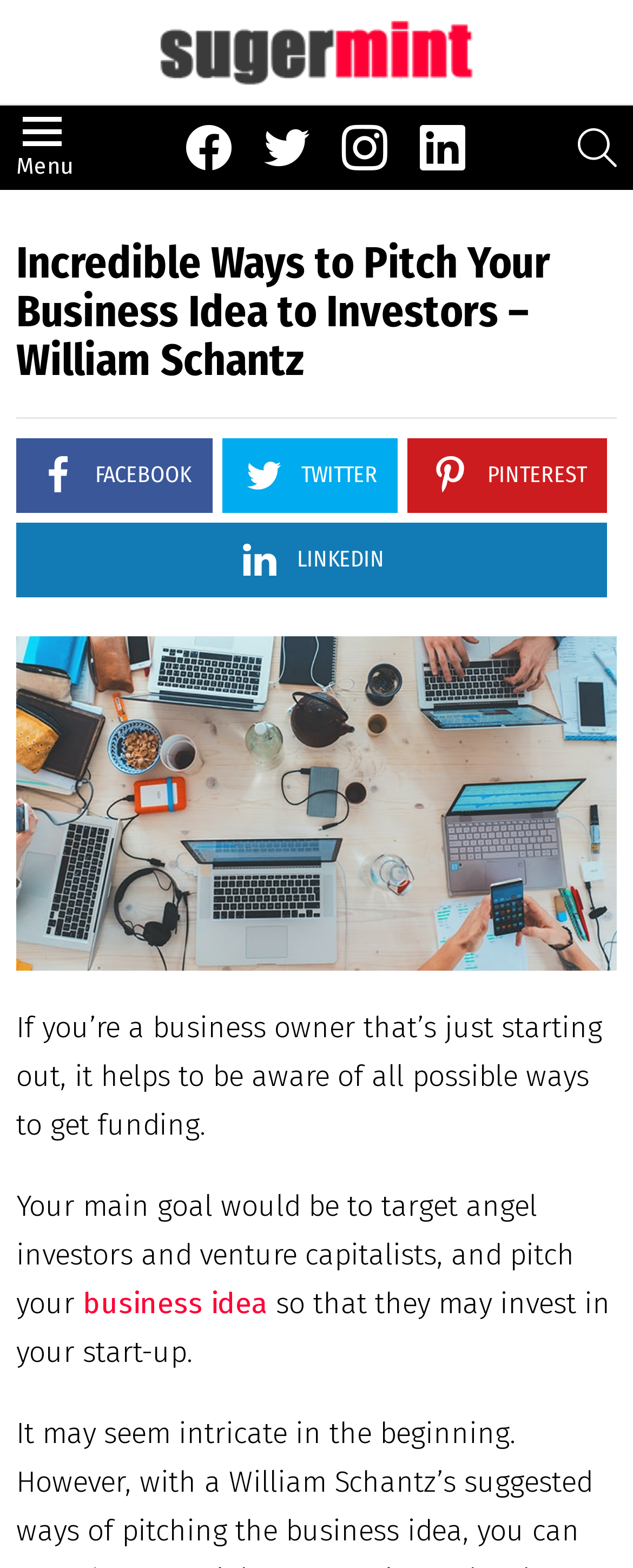Please find the bounding box coordinates of the element that needs to be clicked to perform the following instruction: "Read more about pitching a business idea". The bounding box coordinates should be four float numbers between 0 and 1, represented as [left, top, right, bottom].

[0.131, 0.82, 0.423, 0.842]